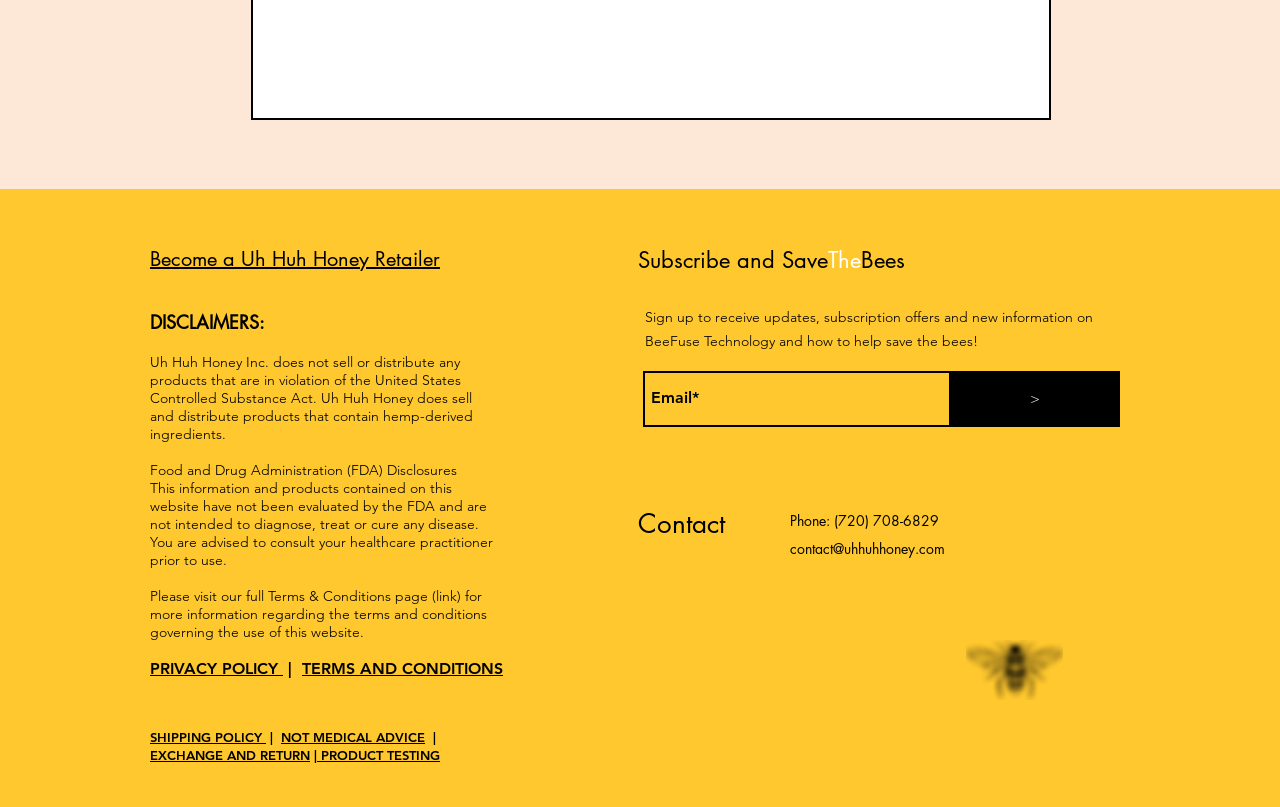Identify the bounding box coordinates for the UI element described as: "EXCHANGE AND RETURN".

[0.117, 0.926, 0.242, 0.945]